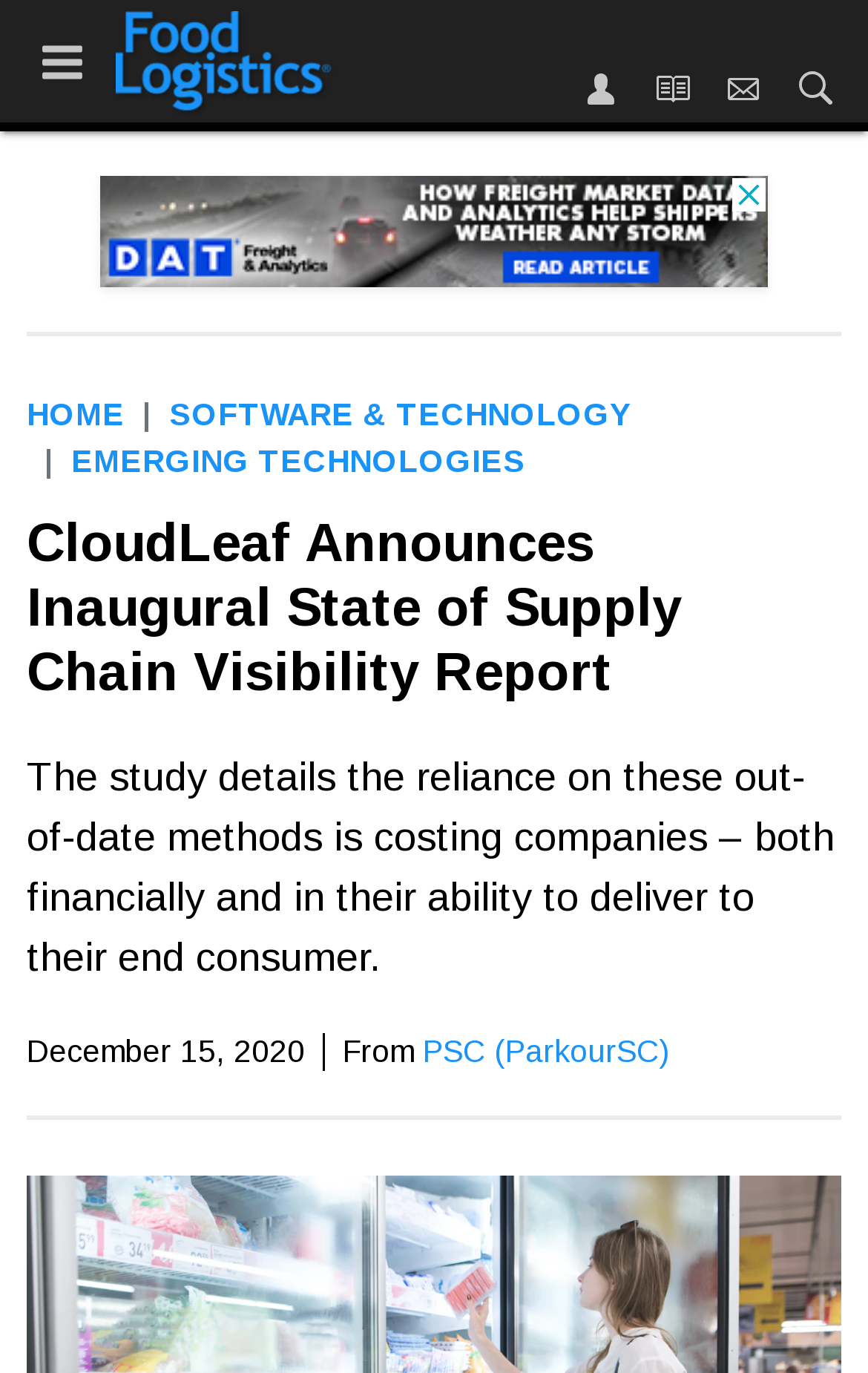Please identify the coordinates of the bounding box that should be clicked to fulfill this instruction: "Go to Food Logistics".

[0.133, 0.008, 0.382, 0.081]